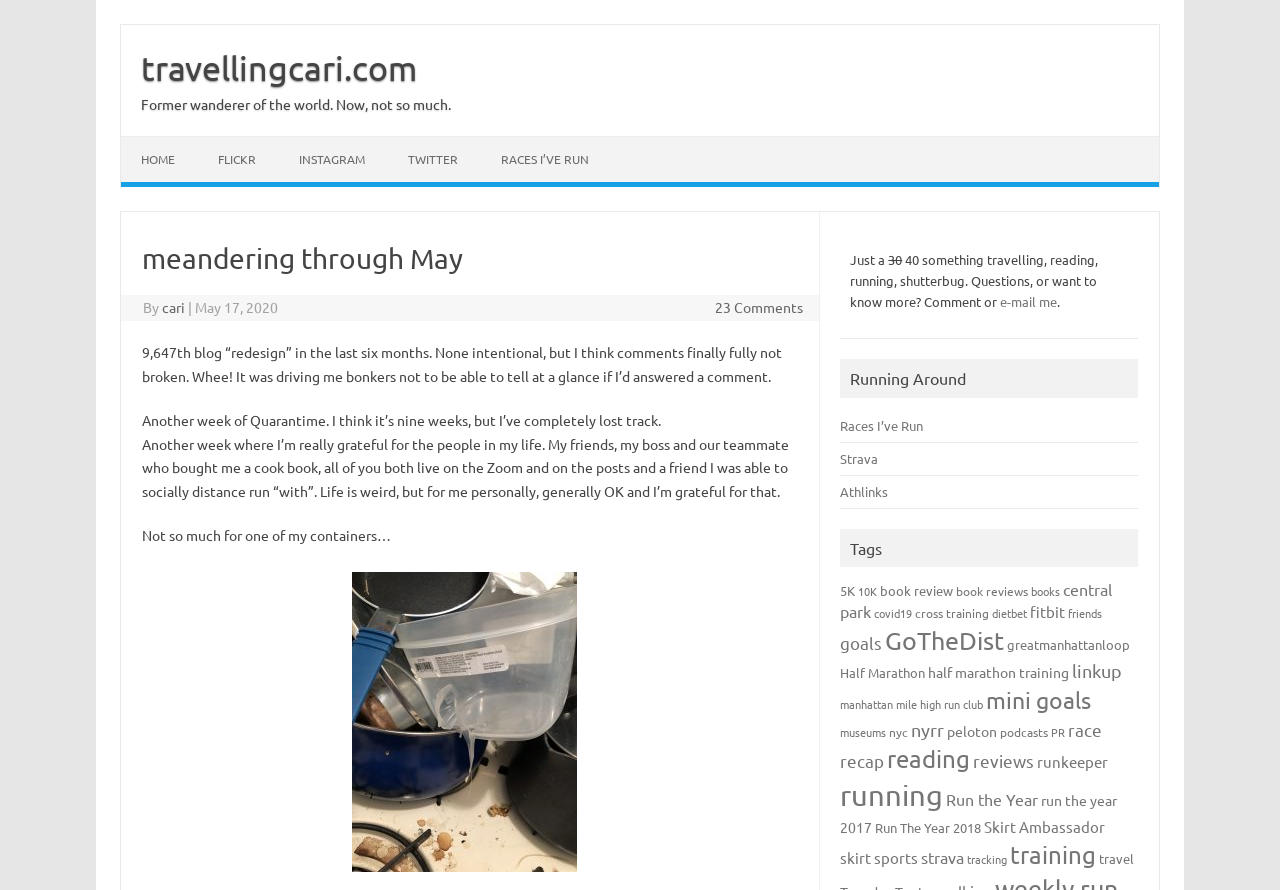Find the bounding box coordinates for the element that must be clicked to complete the instruction: "View the 'RACES I’VE RUN' page". The coordinates should be four float numbers between 0 and 1, indicated as [left, top, right, bottom].

[0.376, 0.154, 0.476, 0.204]